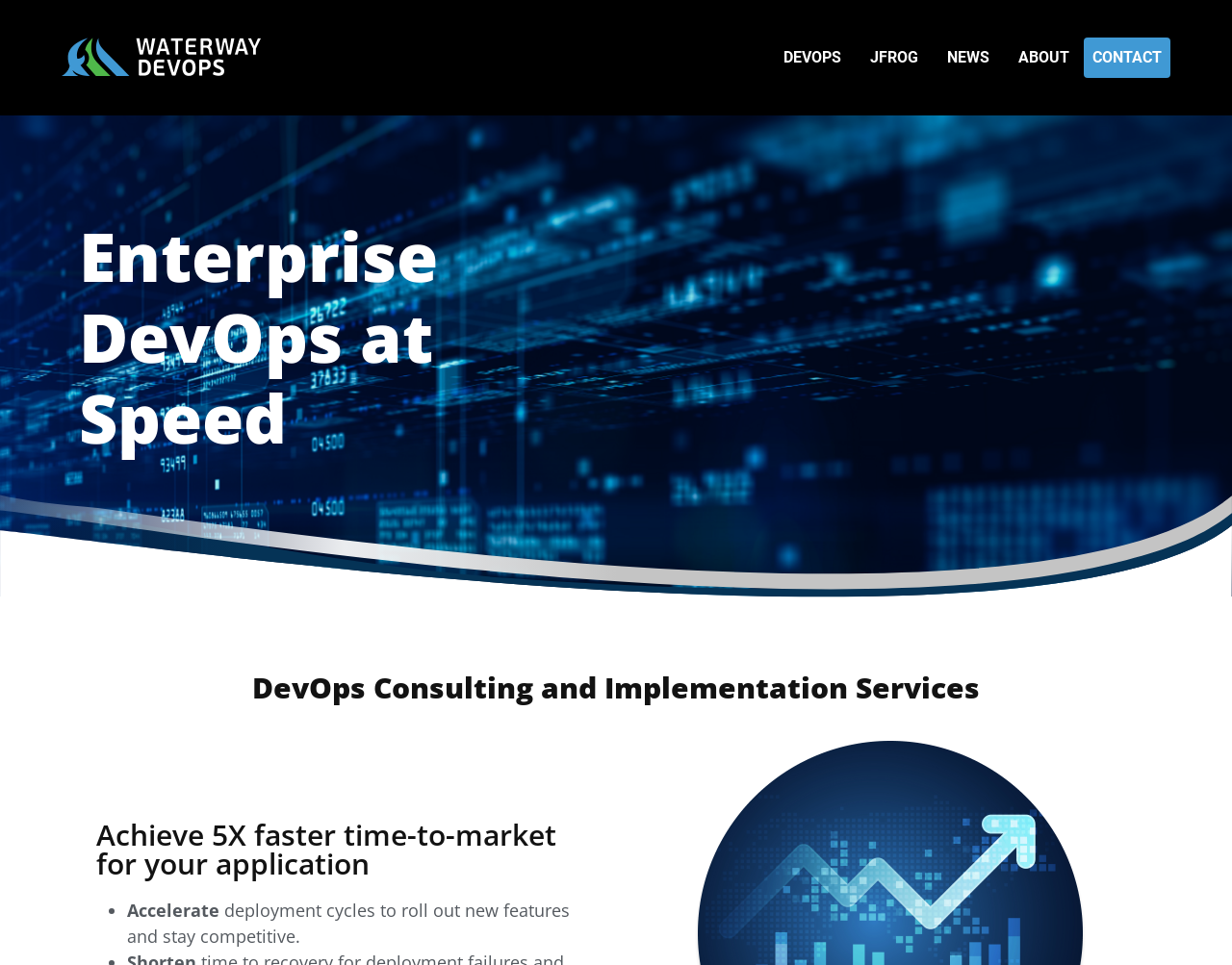What is the benefit of the service?
Please provide a single word or phrase as the answer based on the screenshot.

5X faster time-to-market